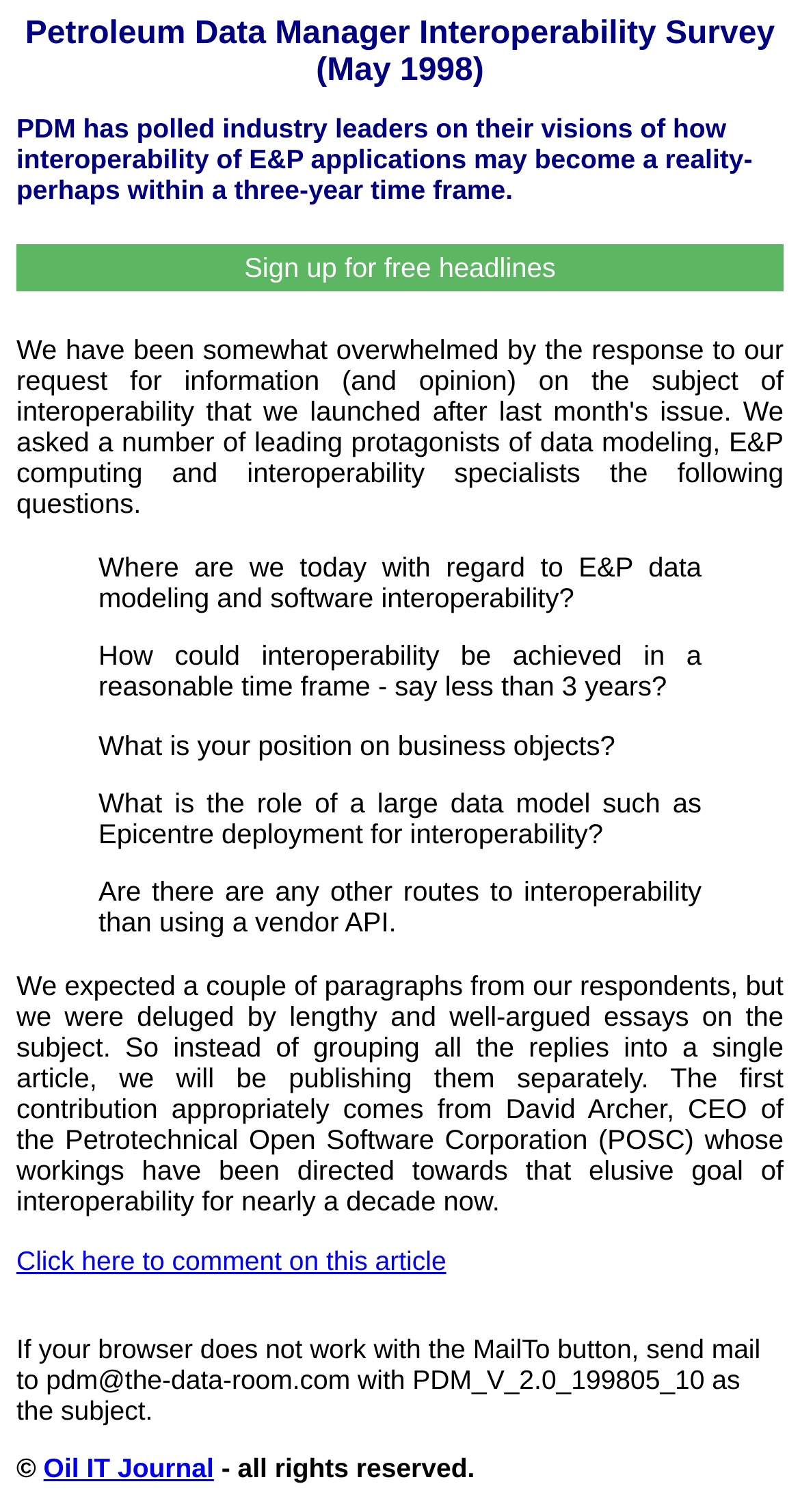Describe all the key features of the webpage in detail.

The webpage is about the Petroleum Data Manager Interoperability Survey, which was conducted in May 1998. At the top, there is a heading with the title of the survey, followed by a brief description of the survey's purpose. Below this, there is a button to sign up for free headlines.

The main content of the page is a blockquote section, which contains five static text elements, each asking a question related to E&P data modeling and software interoperability. These questions are positioned in a vertical column, with the first question at the top and the last question at the bottom.

Below the blockquote section, there is a static text element that explains how the survey respondents provided lengthy and well-argued essays, which will be published separately. The first contribution is from David Archer, CEO of the Petrotechnical Open Software Corporation (POSC).

Further down, there is a link to comment on the article, followed by a static text element with instructions on how to send mail to pdm@the-data-room.com. At the very bottom of the page, there is a copyright notice, a link to Oil IT Journal, and a statement that all rights are reserved.